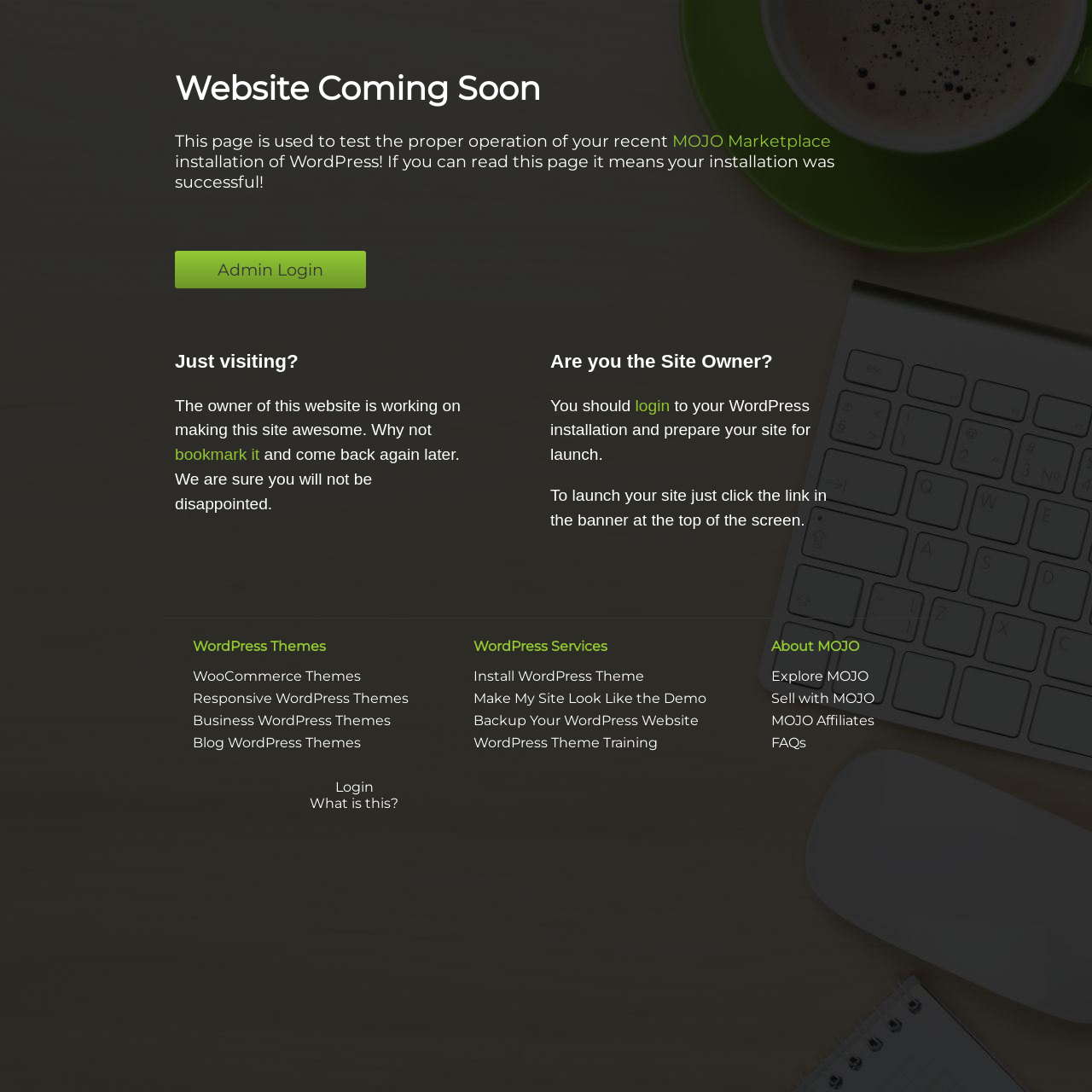Locate the bounding box coordinates of the clickable part needed for the task: "Click on Admin Login".

[0.16, 0.23, 0.335, 0.264]